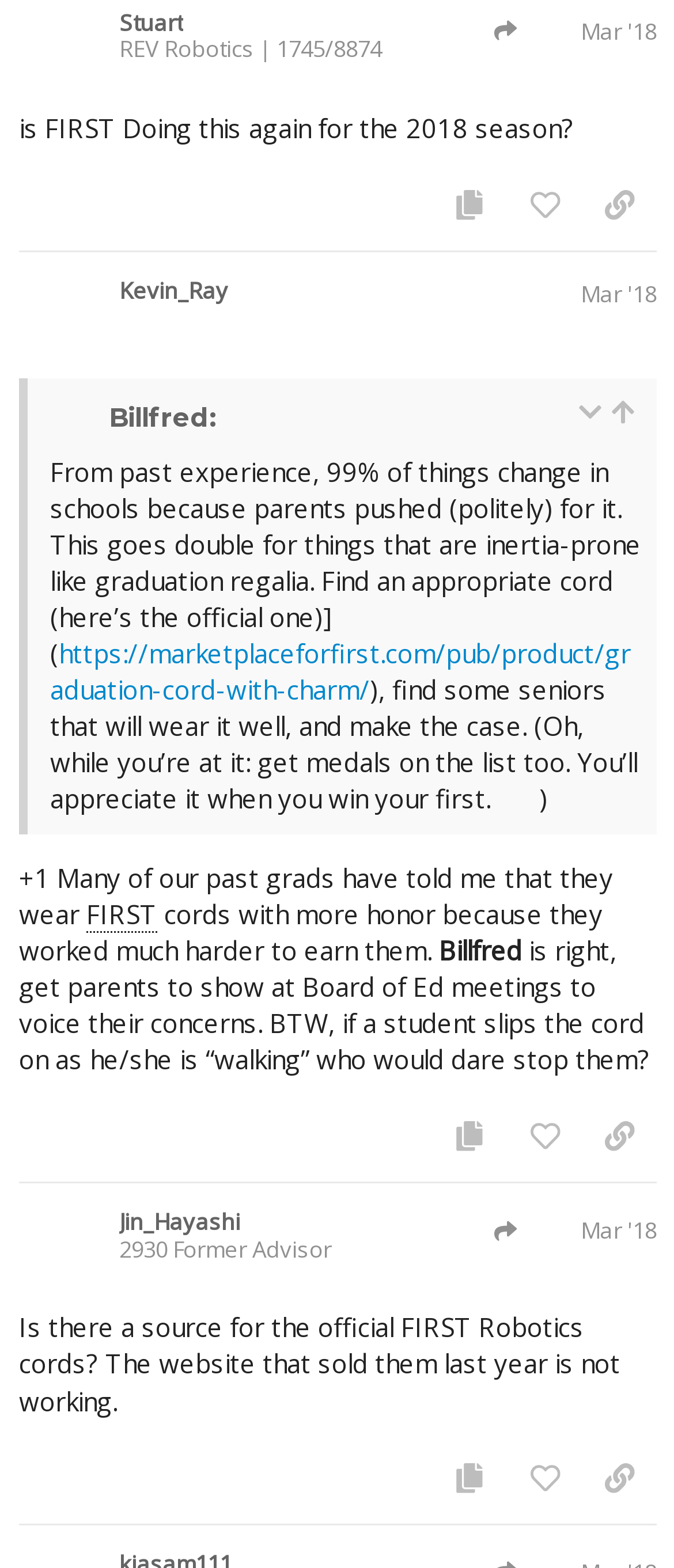Please determine the bounding box coordinates of the clickable area required to carry out the following instruction: "Go to 'Home'". The coordinates must be four float numbers between 0 and 1, represented as [left, top, right, bottom].

None